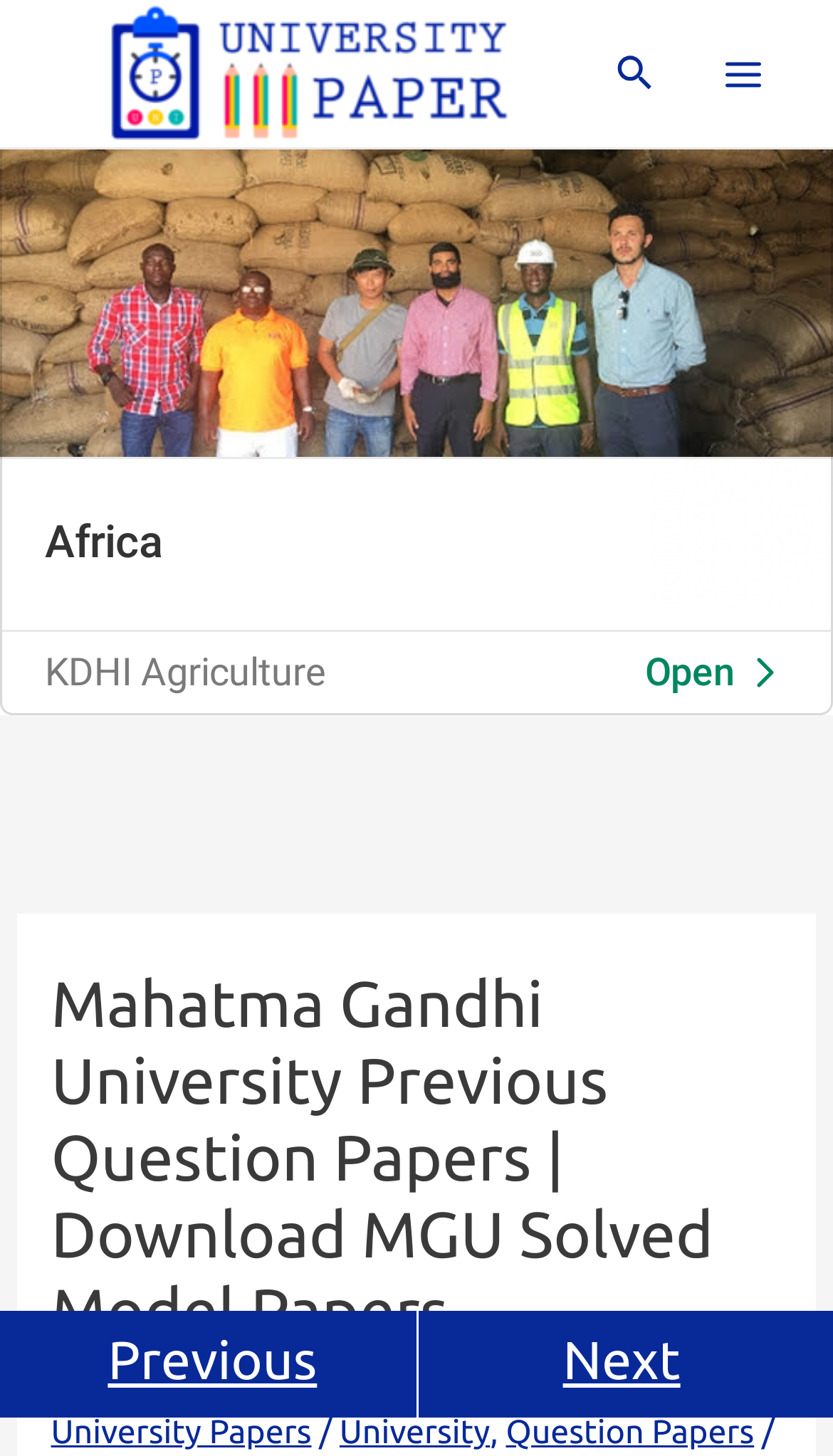Predict the bounding box coordinates of the area that should be clicked to accomplish the following instruction: "Open Main Menu". The bounding box coordinates should consist of four float numbers between 0 and 1, i.e., [left, top, right, bottom].

[0.838, 0.019, 0.949, 0.082]